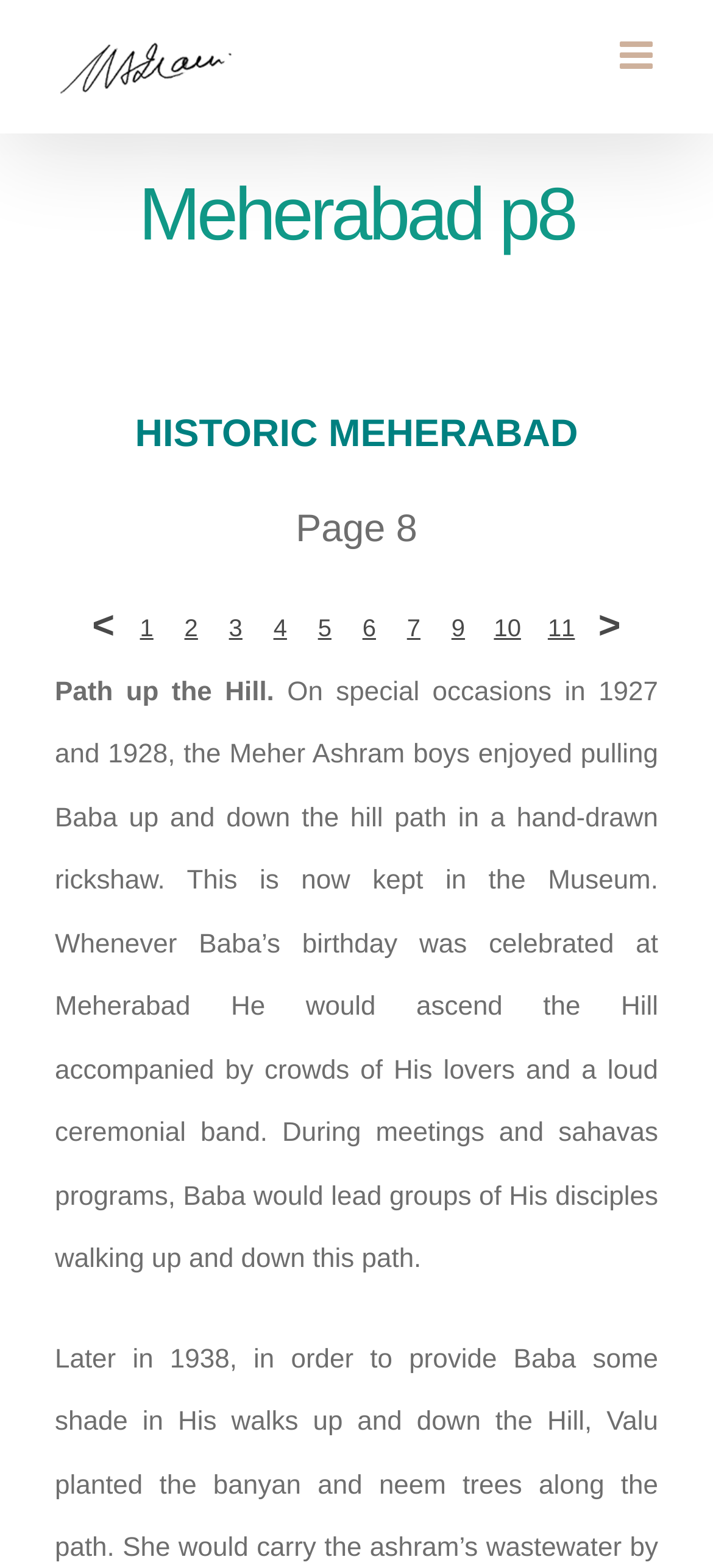Can you show the bounding box coordinates of the region to click on to complete the task described in the instruction: "Click the Avatar Meher Baba Perpetual Public Charitable Trust Logo"?

[0.077, 0.023, 0.327, 0.062]